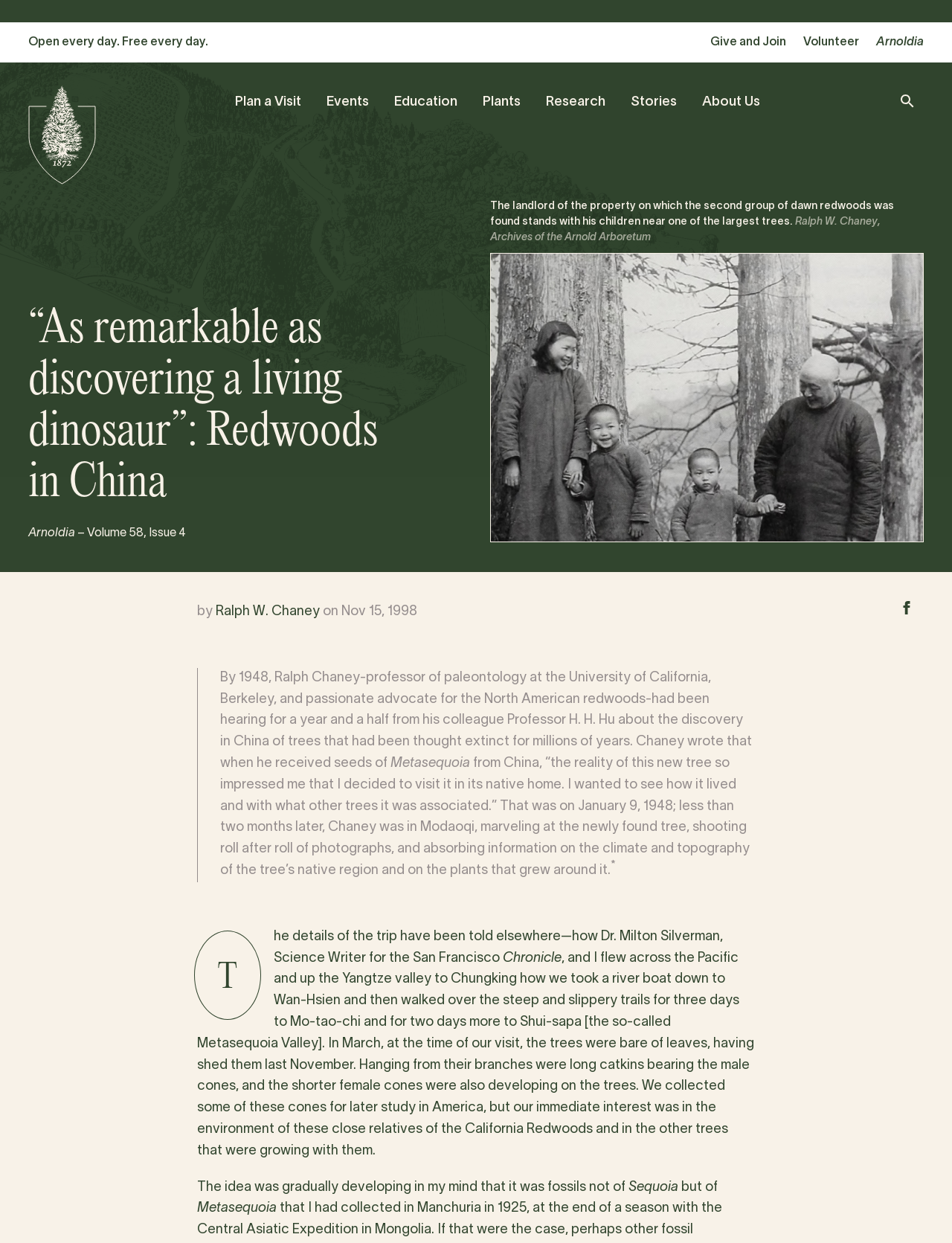Determine the bounding box coordinates (top-left x, top-left y, bottom-right x, bottom-right y) of the UI element described in the following text: Volume 58, Issue 4

[0.092, 0.425, 0.196, 0.433]